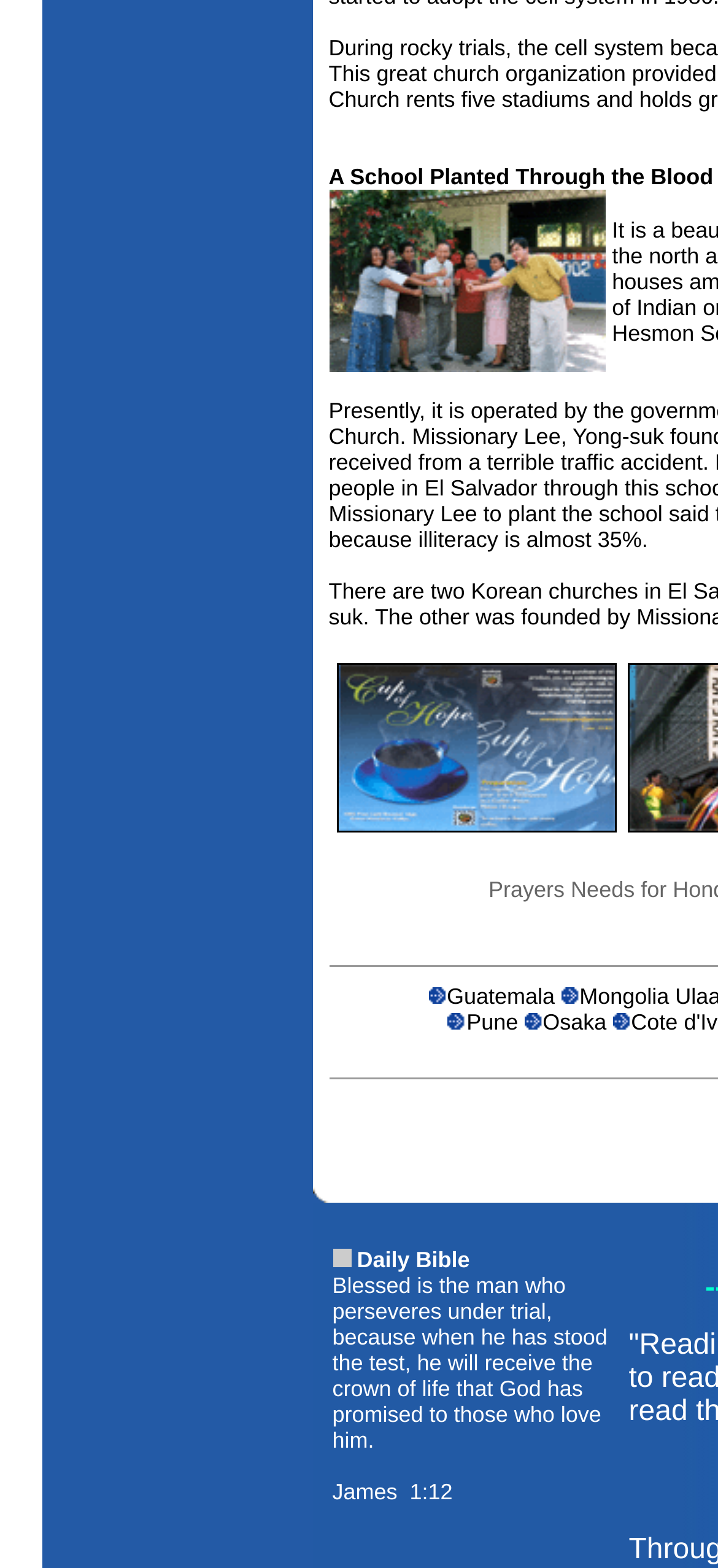What is the bounding box coordinate of the 'Osaka' link? Look at the image and give a one-word or short phrase answer.

[0.756, 0.644, 0.845, 0.66]